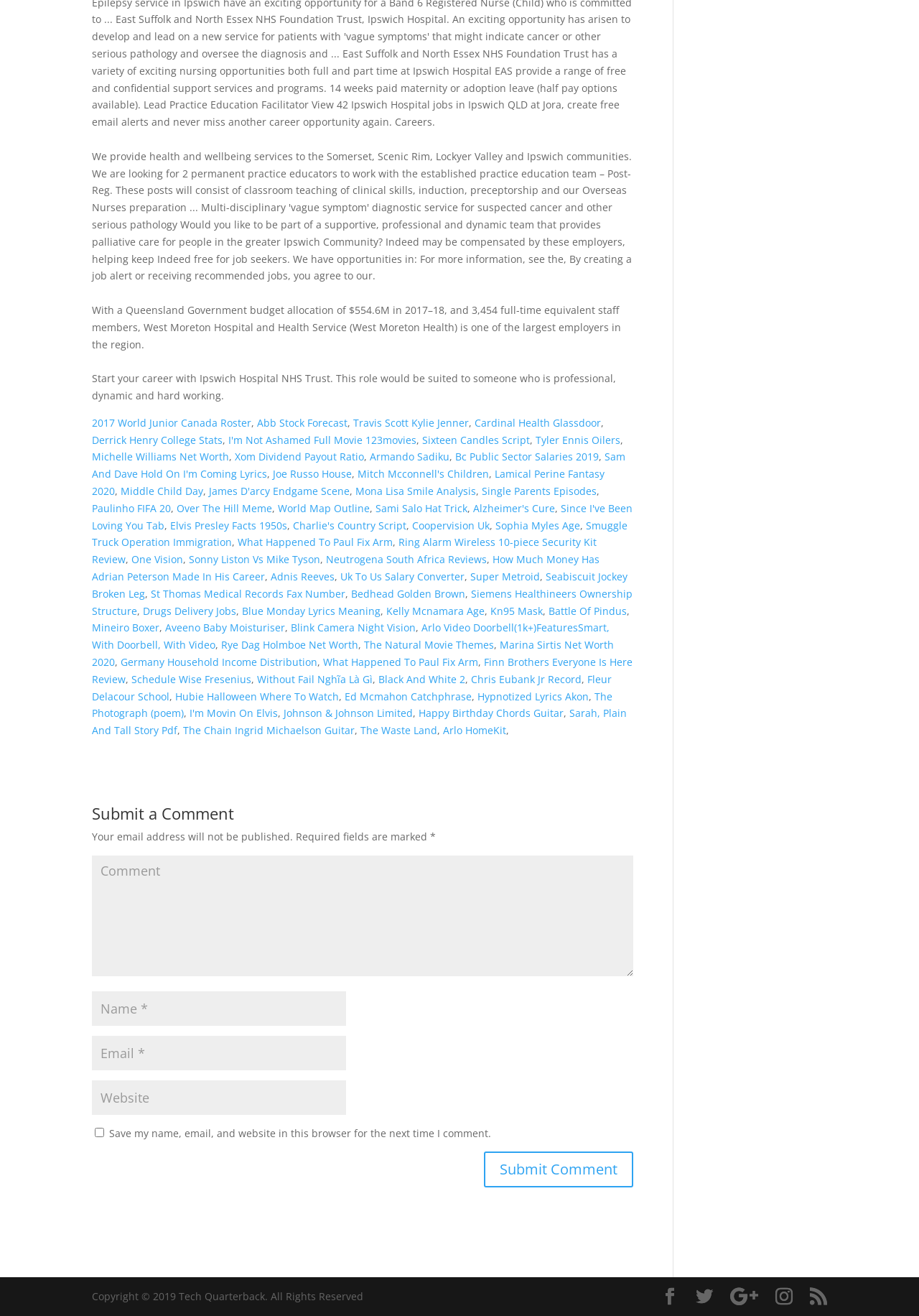Specify the bounding box coordinates of the region I need to click to perform the following instruction: "Click on 'Find the Quickest Method for Selling a Broken Laptop'". The coordinates must be four float numbers in the range of 0 to 1, i.e., [left, top, right, bottom].

None